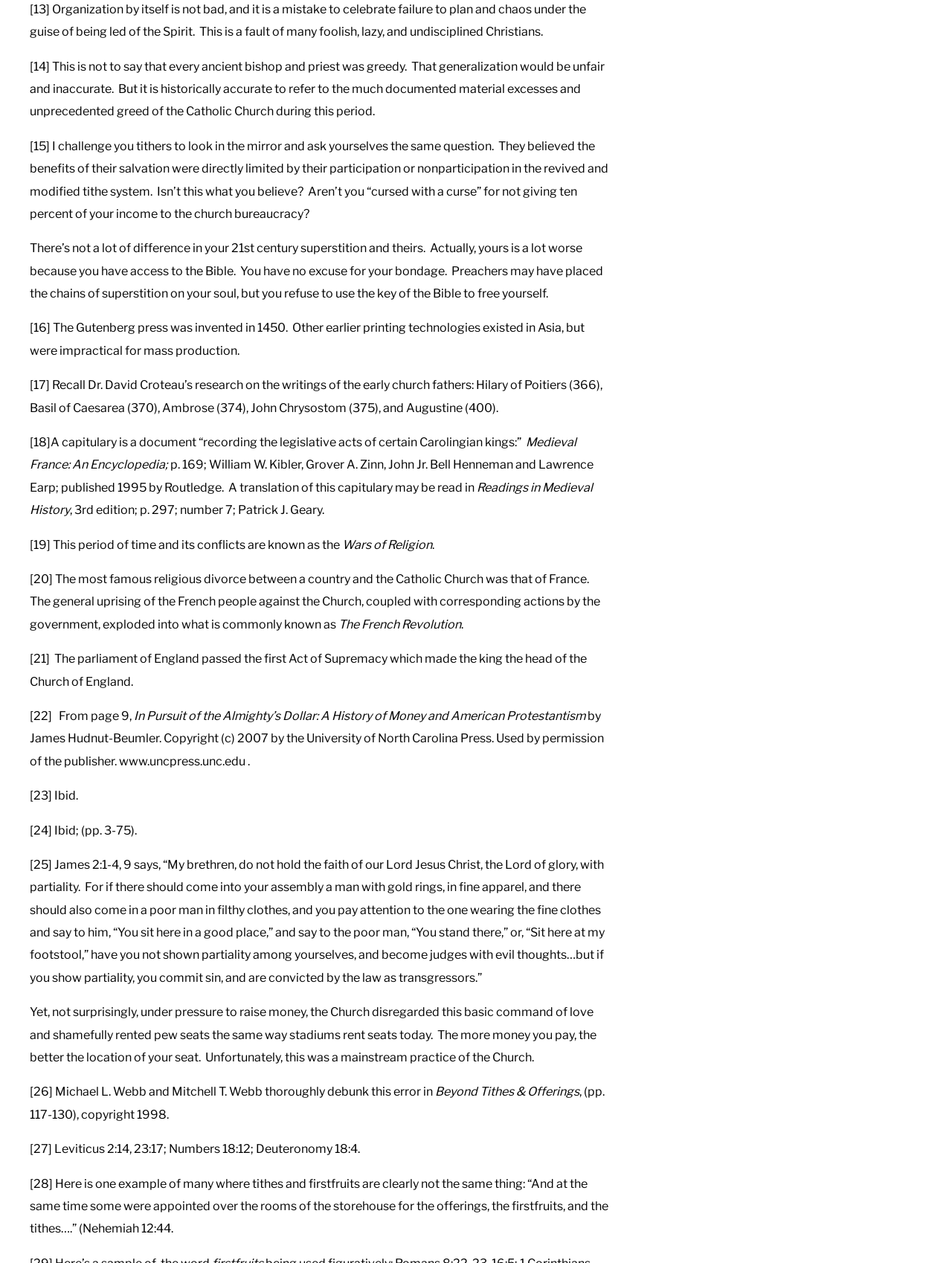Could you highlight the region that needs to be clicked to execute the instruction: "Click on the 'Worship Services »' link"?

None